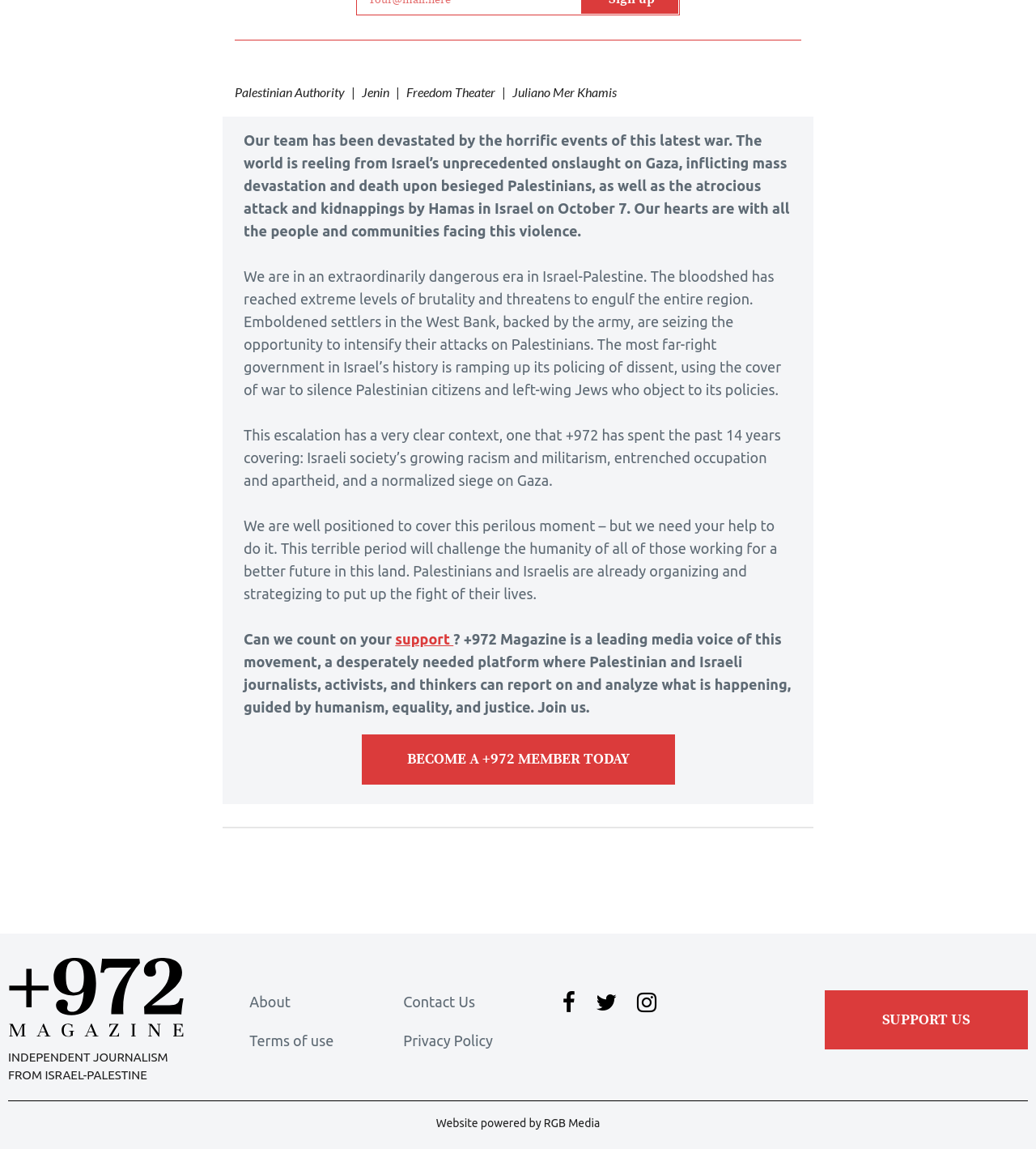Locate the bounding box coordinates of the area where you should click to accomplish the instruction: "Support +972 Magazine".

[0.382, 0.549, 0.438, 0.563]